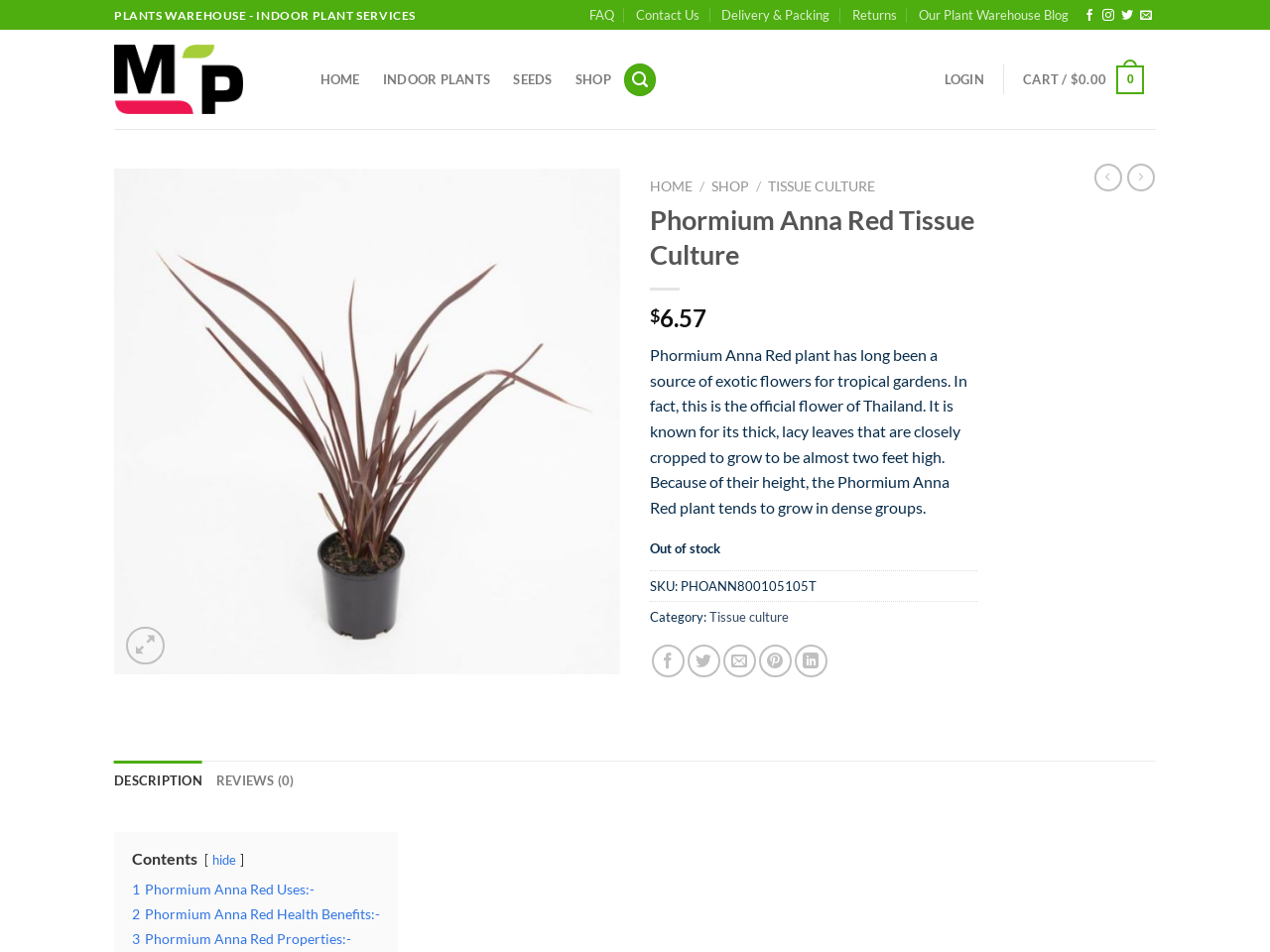Please specify the bounding box coordinates of the clickable region necessary for completing the following instruction: "Go to the home page". The coordinates must consist of four float numbers between 0 and 1, i.e., [left, top, right, bottom].

[0.243, 0.066, 0.292, 0.102]